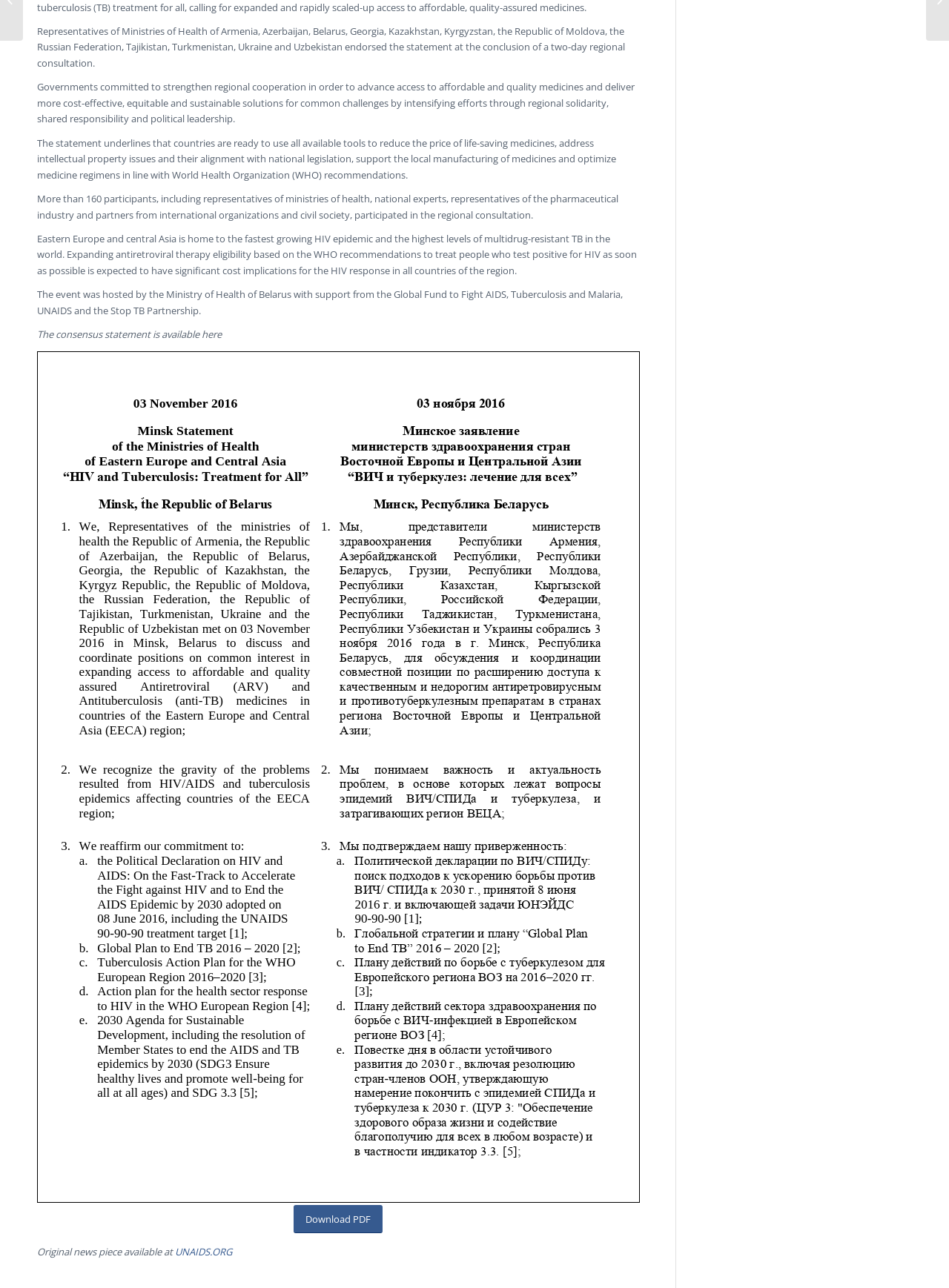Using the element description EECAAC-2014 Materials, predict the bounding box coordinates for the UI element. Provide the coordinates in (top-left x, top-left y, bottom-right x, bottom-right y) format with values ranging from 0 to 1.

[0.528, 0.548, 0.717, 0.565]